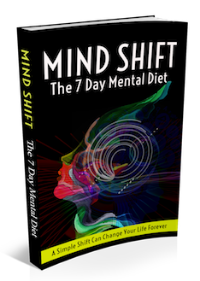What is the focus of the book?
Look at the image and construct a detailed response to the question.

The book focuses on mental change and wellness, as suggested by the phrase 'Mind Shift' and the accompanying text, which indicates that it is a guide designed to help readers implement a simple shift in mindset that could have profound impacts on their lives.